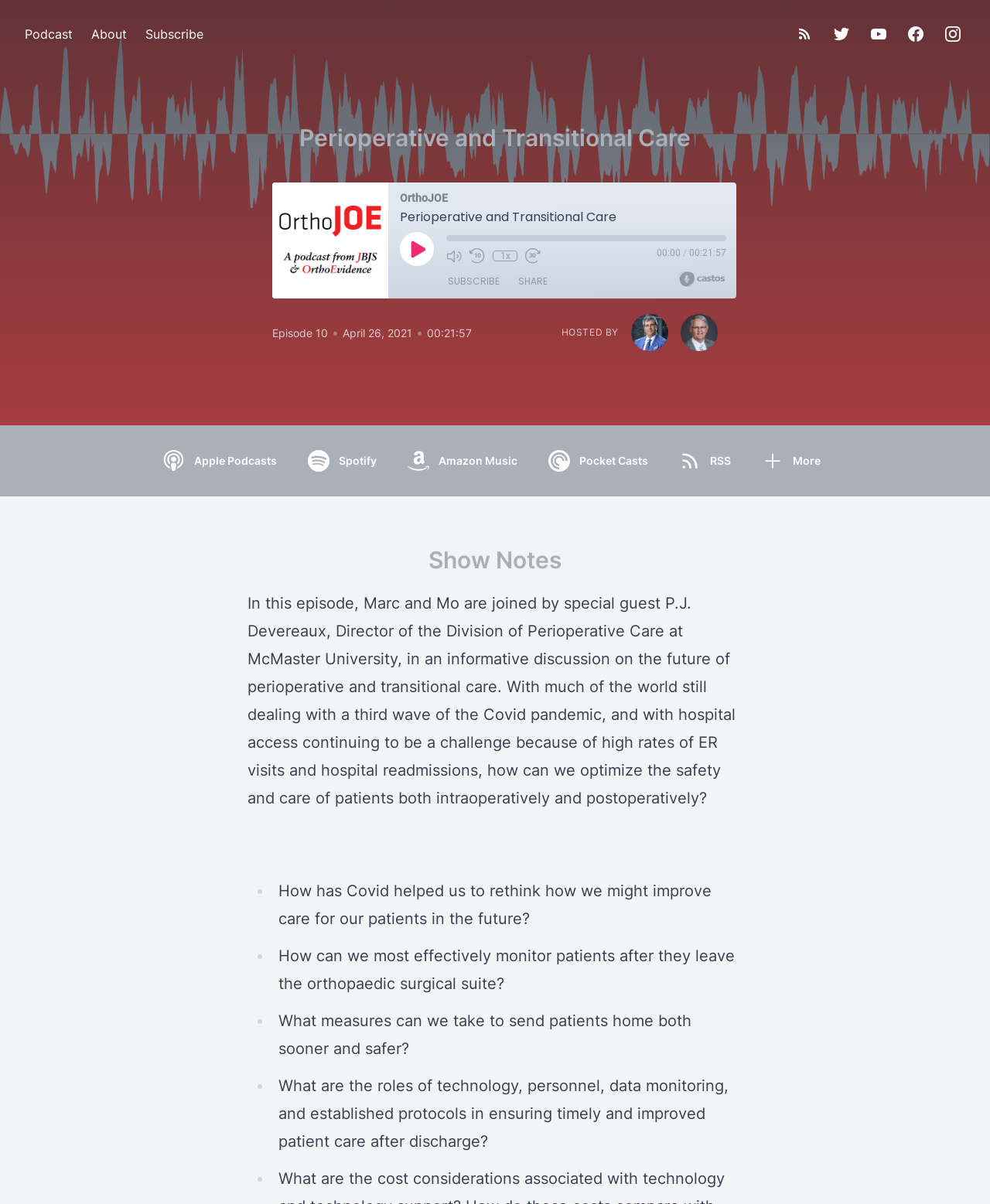Based on the description "aria-label="Broadcast by Castos"", find the bounding box of the specified UI element.

[0.686, 0.225, 0.732, 0.238]